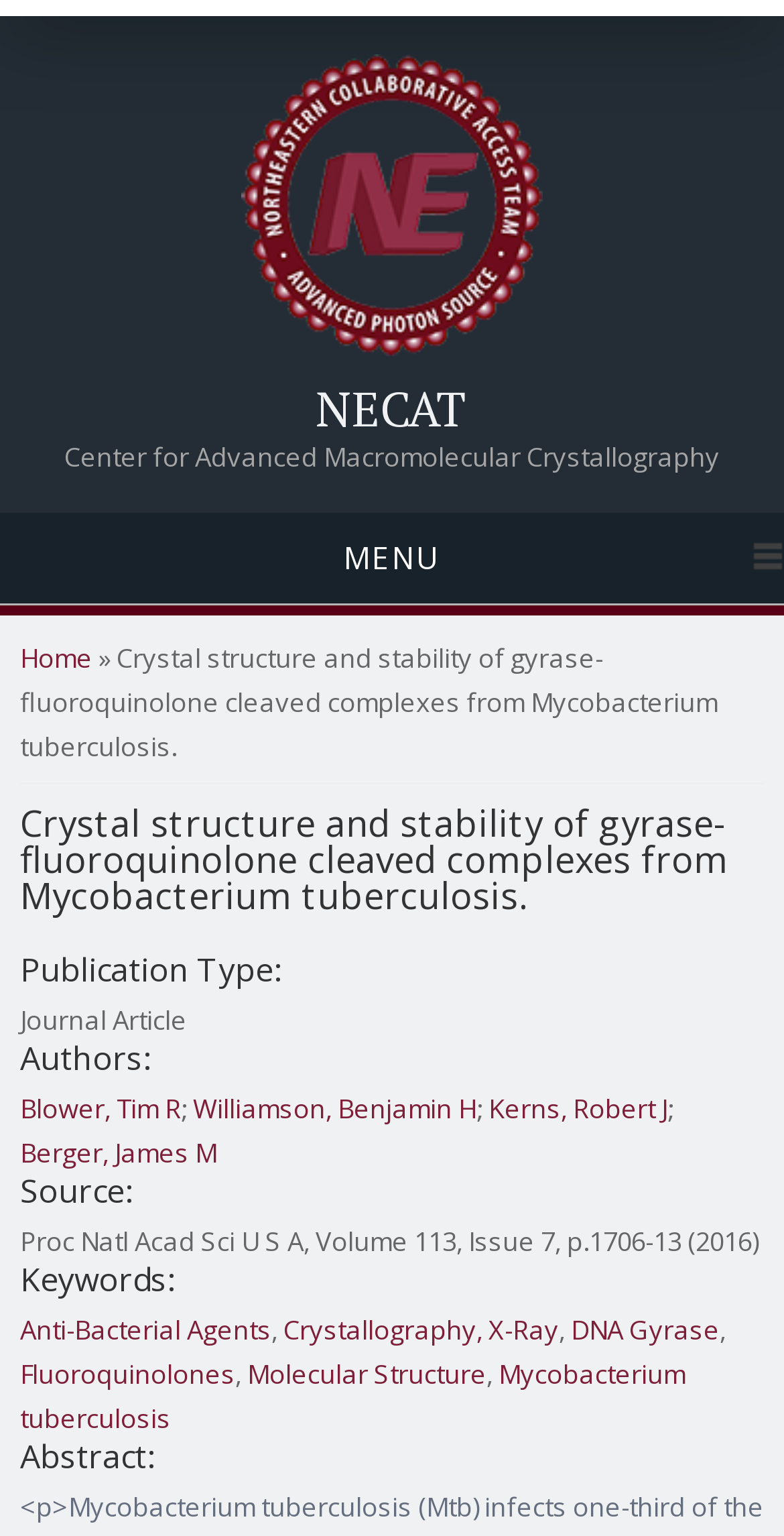Who are the authors of the publication?
Answer briefly with a single word or phrase based on the image.

Blower, Williamson, Kerns, Berger